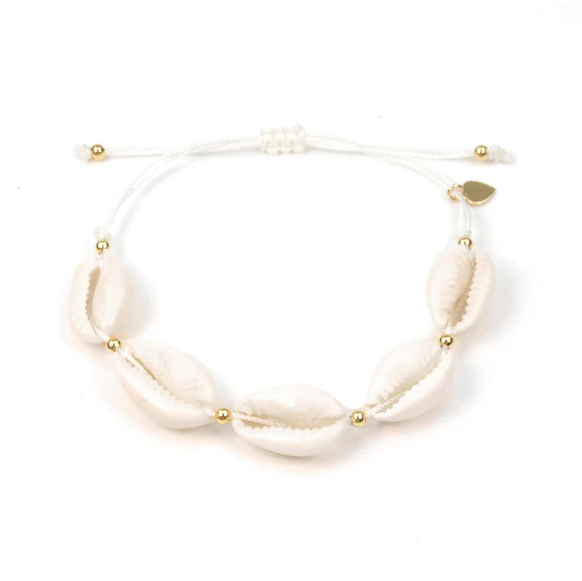Provide a short answer to the following question with just one word or phrase: What type of occasions is the bracelet suitable for?

Both casual and special occasions